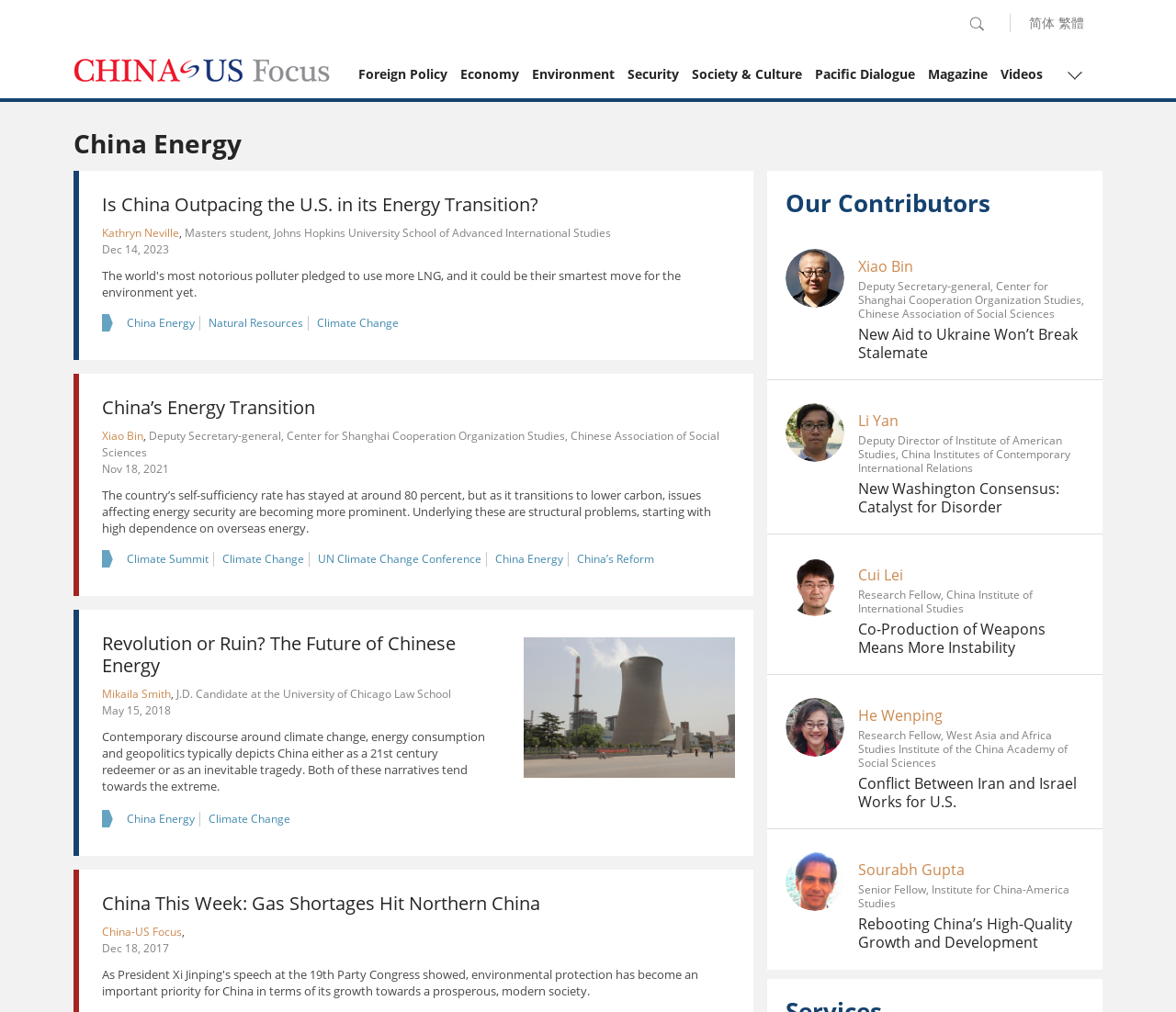Identify the bounding box coordinates for the element you need to click to achieve the following task: "Search". Provide the bounding box coordinates as four float numbers between 0 and 1, in the form [left, top, right, bottom].

[0.823, 0.015, 0.838, 0.033]